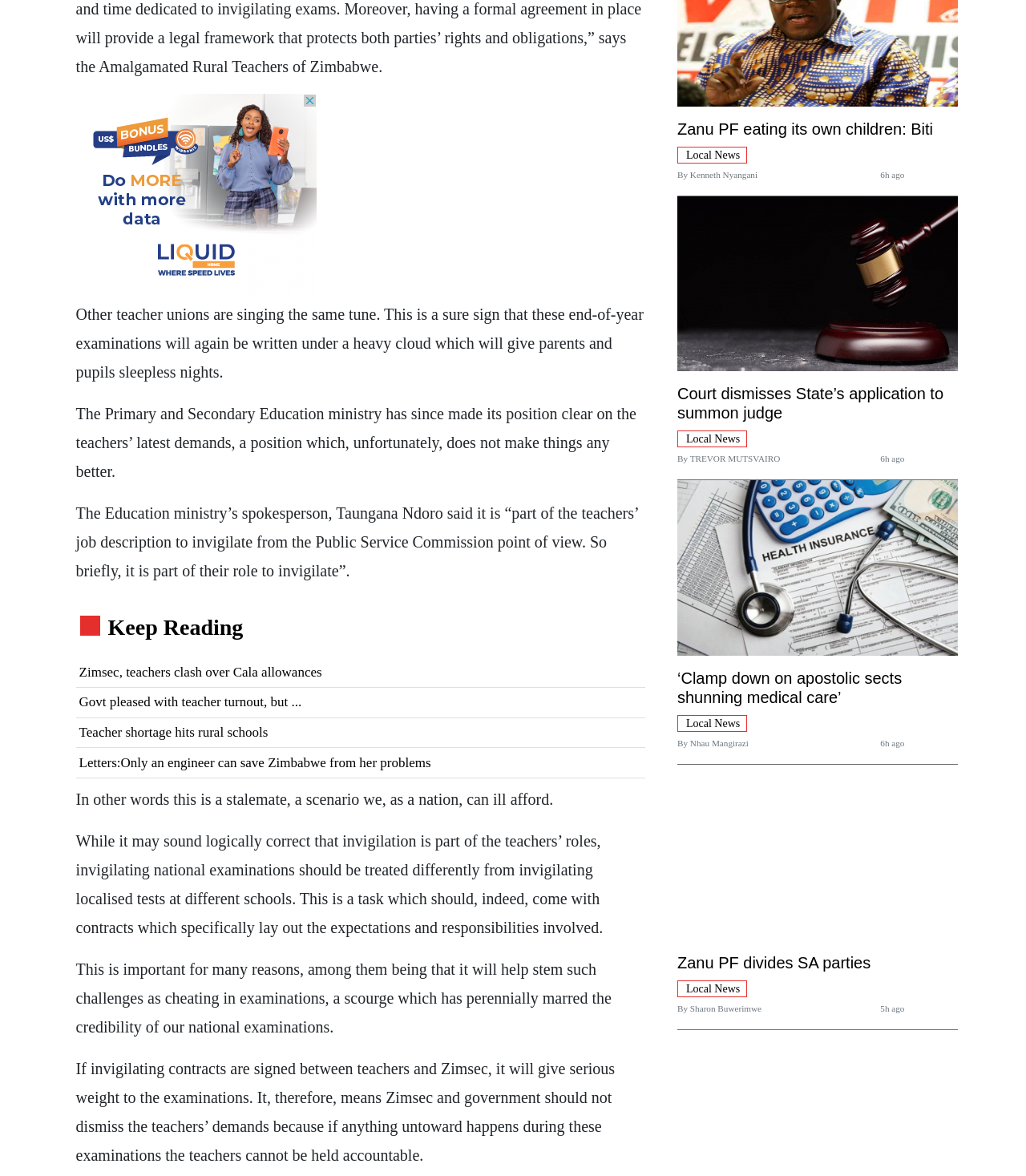Locate the bounding box of the UI element described by: "Teacher shortage hits rural schools" in the given webpage screenshot.

[0.074, 0.61, 0.629, 0.636]